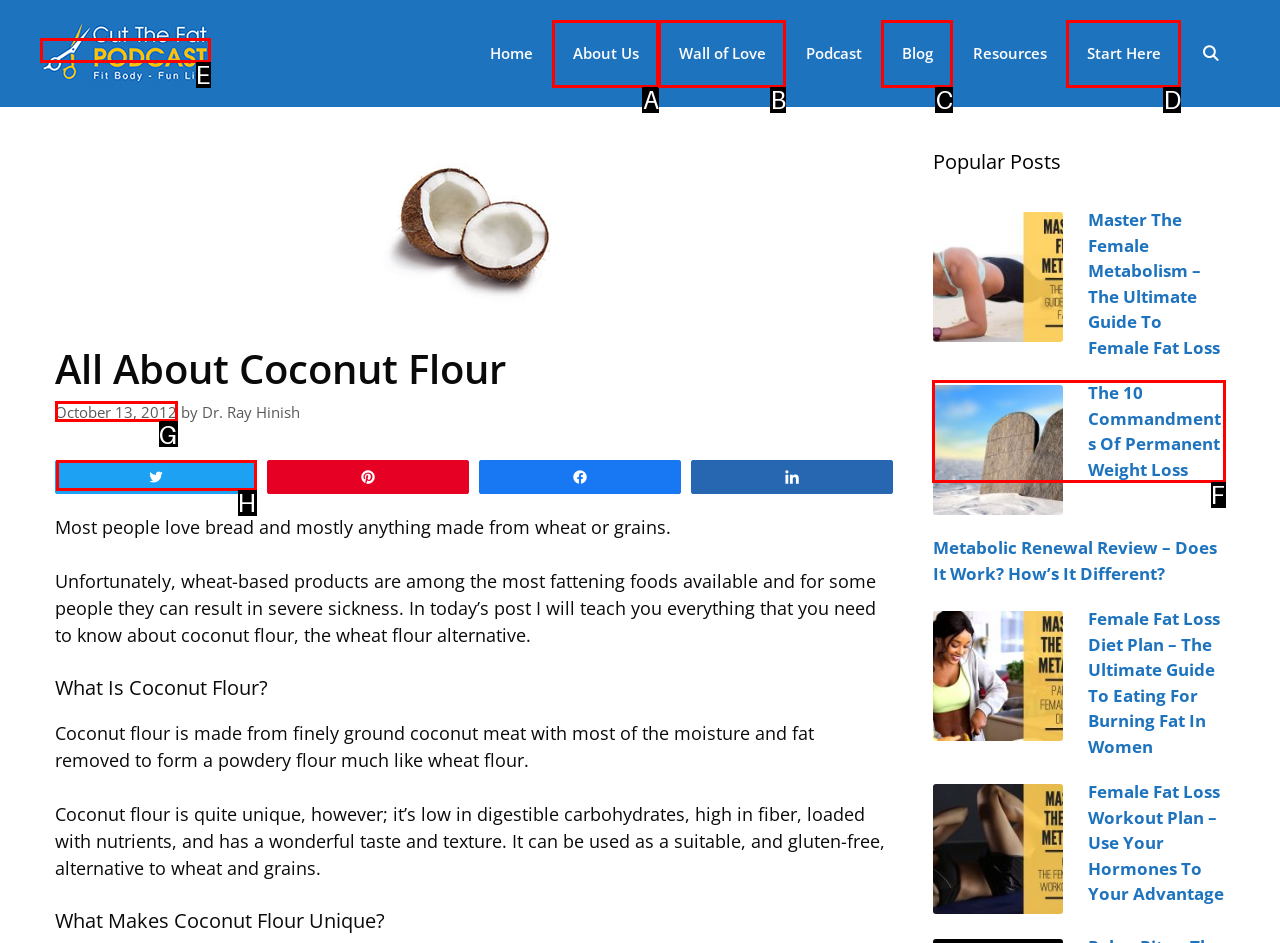Specify which UI element should be clicked to accomplish the task: Share the article on Twitter. Answer with the letter of the correct choice.

H